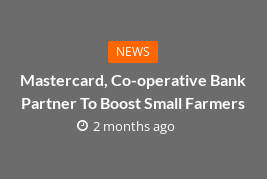Detail everything you observe in the image.

The image features a news article headline announcing a partnership between Mastercard and Co-operative Bank aimed at empowering small farmers. The headline is prominently displayed in white text against a gray background, with an orange "NEWS" tag highlighting the article's category. The publication date indicates that this news was released two months ago, emphasizing the timely relevance of the information. This collaboration is significant as it seeks to improve the financial resources and support available to small farmers, which could potentially enhance agricultural productivity and economic stability in the sector.